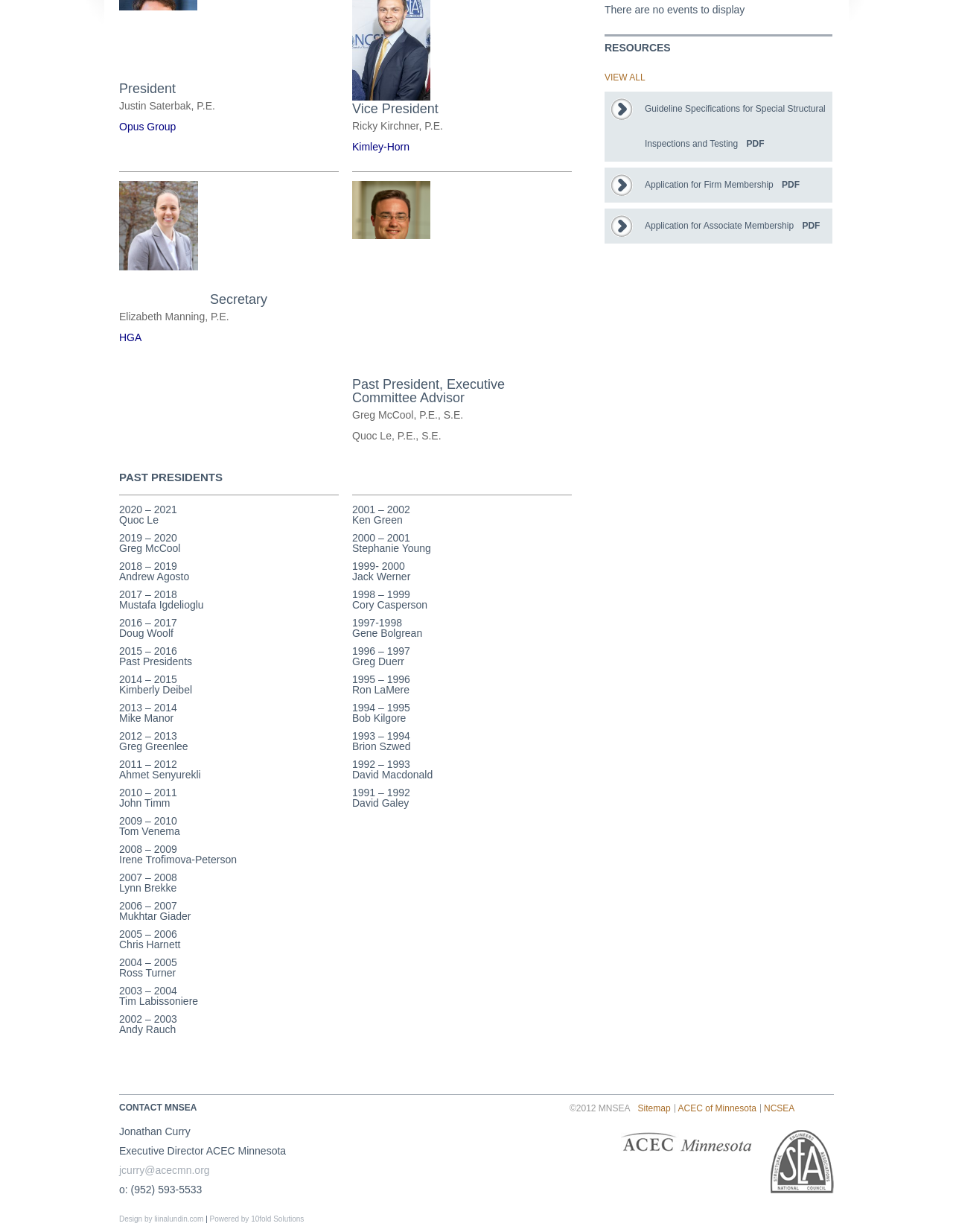Determine the bounding box coordinates for the UI element described. Format the coordinates as (top-left x, top-left y, bottom-right x, bottom-right y) and ensure all values are between 0 and 1. Element description: VIEW ALL

[0.634, 0.059, 0.677, 0.067]